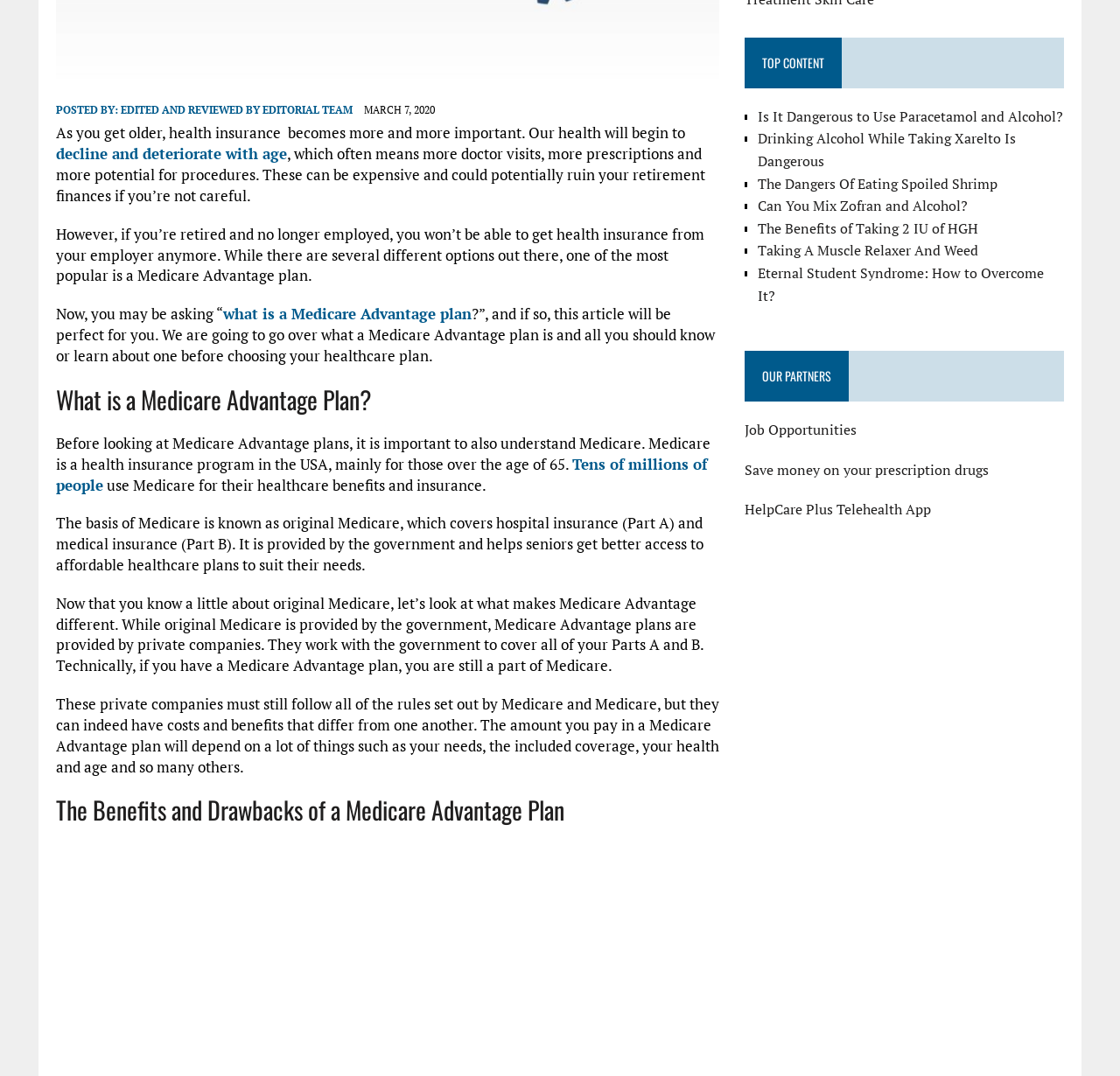From the webpage screenshot, predict the bounding box coordinates (top-left x, top-left y, bottom-right x, bottom-right y) for the UI element described here: Tens of millions of people

[0.05, 0.422, 0.631, 0.46]